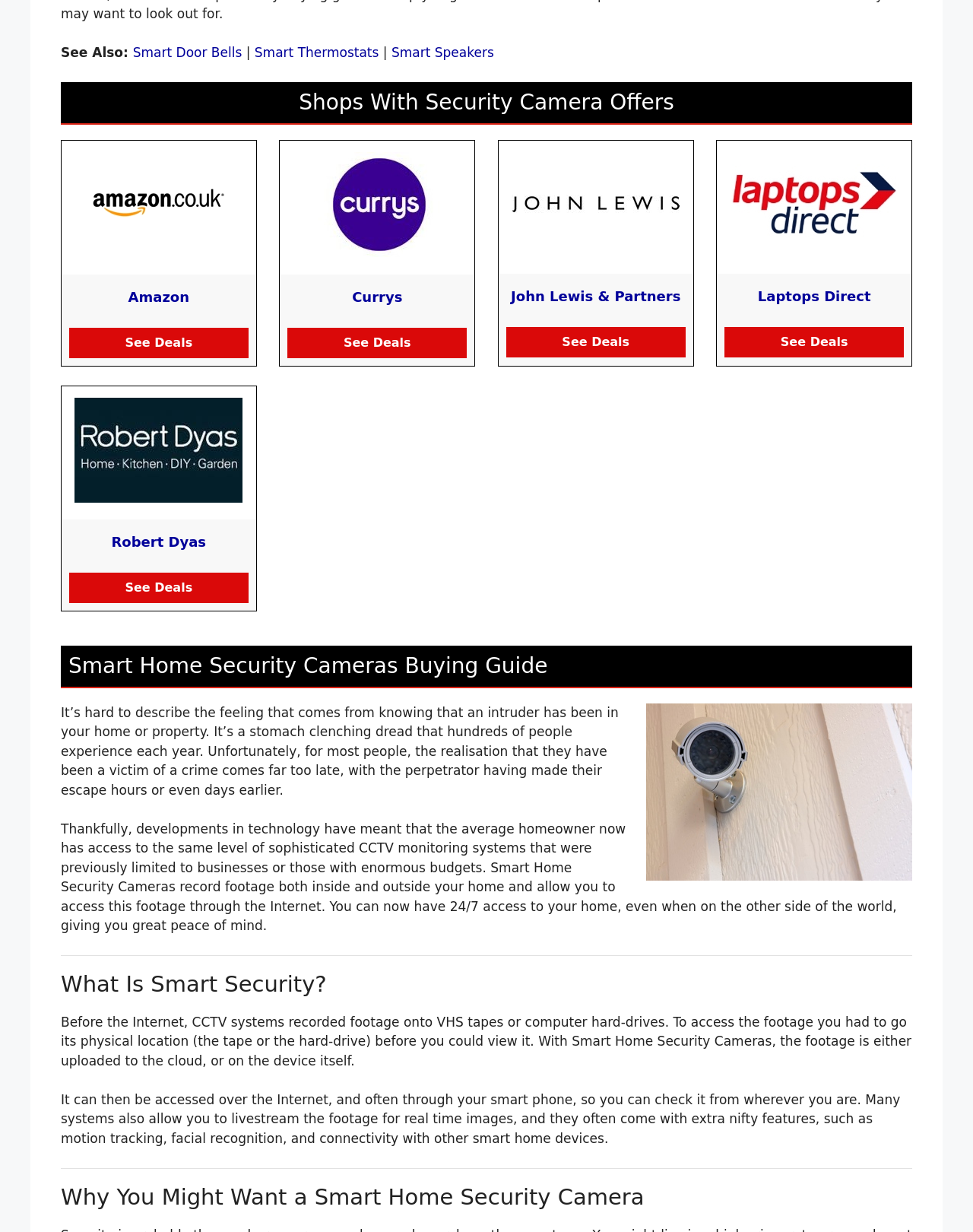Predict the bounding box coordinates of the UI element that matches this description: "alt="Amazon logo"". The coordinates should be in the format [left, top, right, bottom] with each value between 0 and 1.

[0.077, 0.199, 0.249, 0.211]